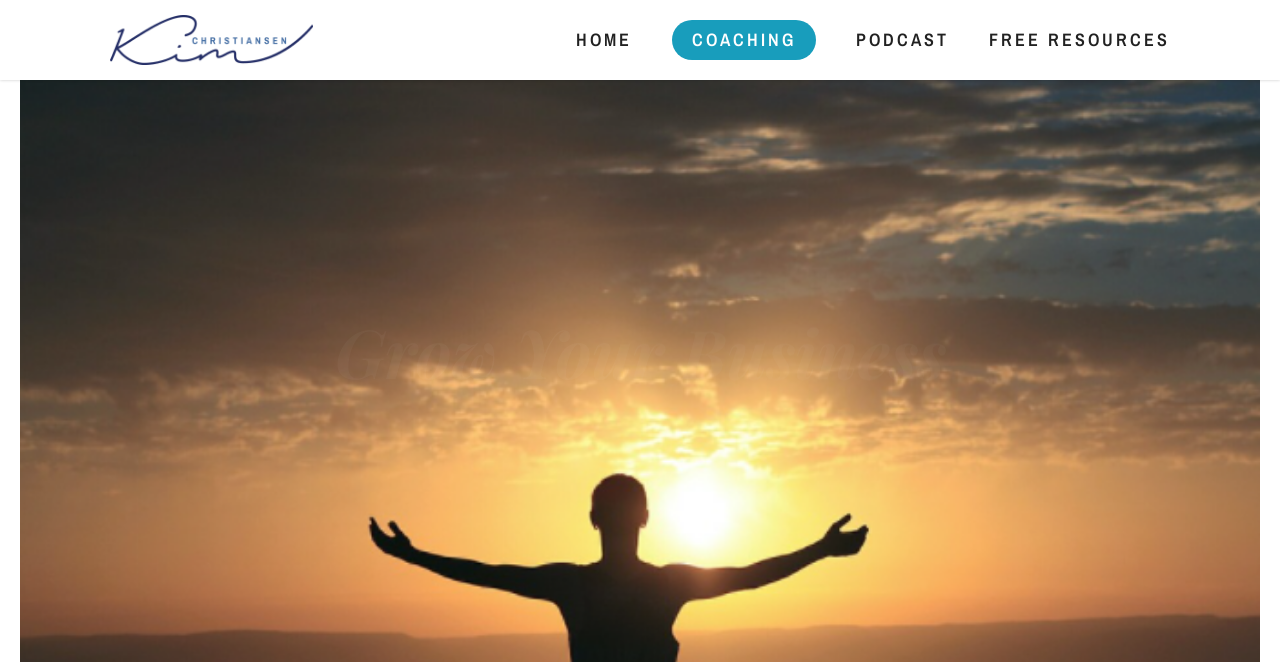What is the main topic of the webpage? Analyze the screenshot and reply with just one word or a short phrase.

Financial Wellness